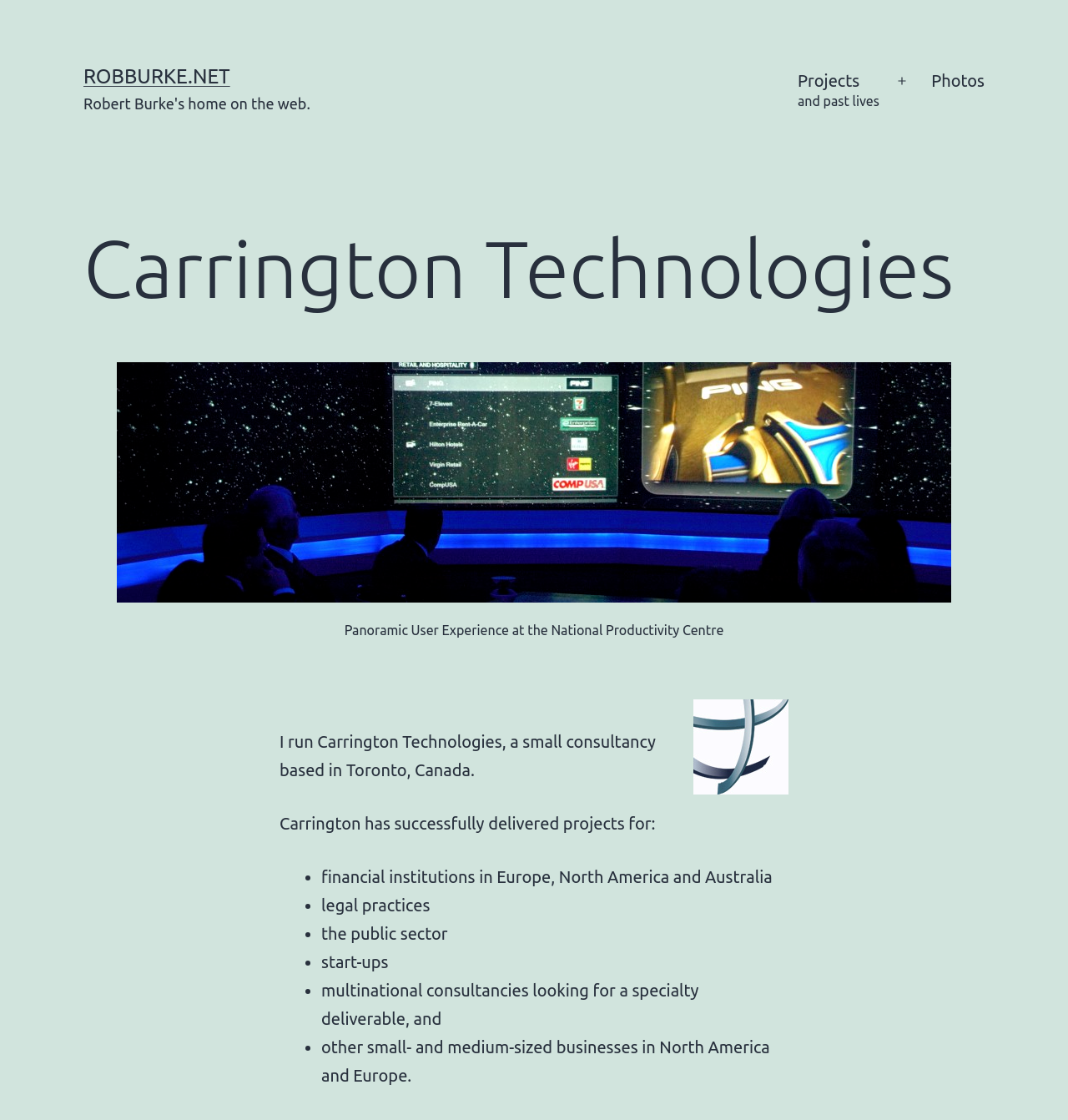Find the UI element described as: "Projectsand past lives" and predict its bounding box coordinates. Ensure the coordinates are four float numbers between 0 and 1, [left, top, right, bottom].

[0.737, 0.054, 0.834, 0.111]